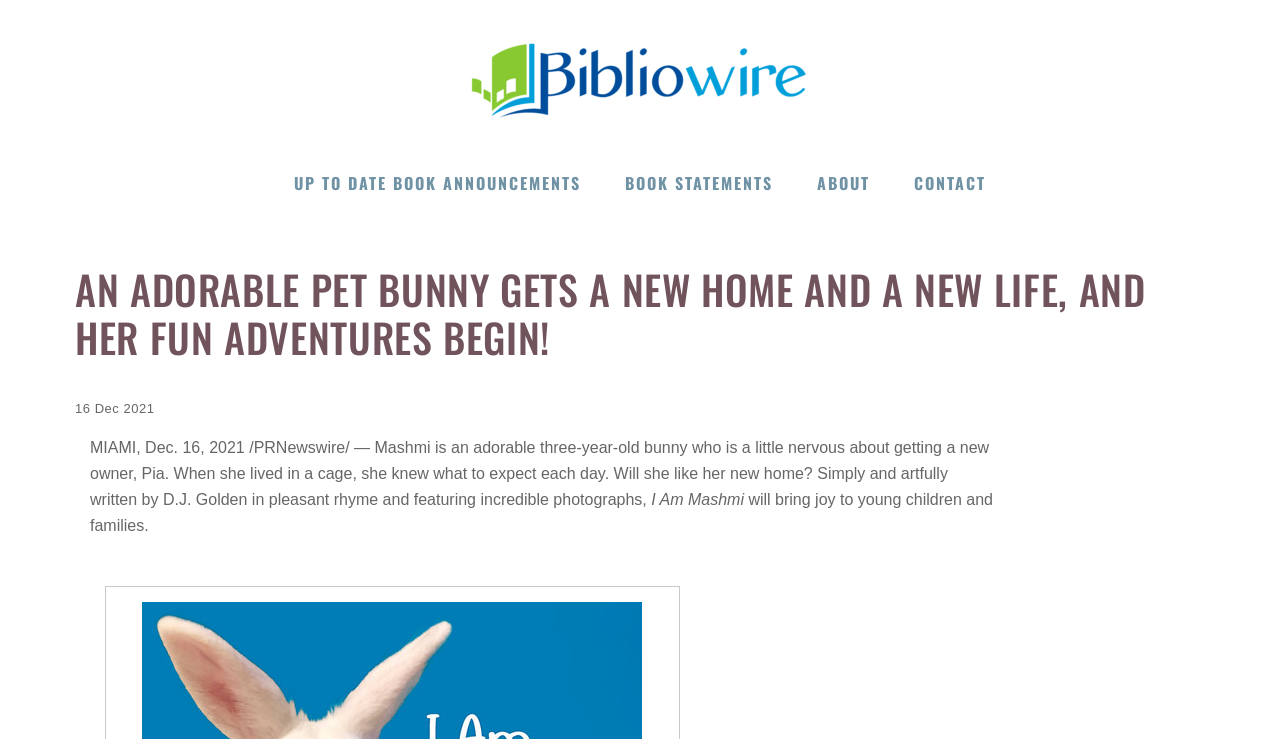What is the name of the bunny?
Please describe in detail the information shown in the image to answer the question.

The name of the bunny is mentioned in the text as 'Mashmi is an adorable three-year-old bunny who is a little nervous about getting a new owner, Pia.'